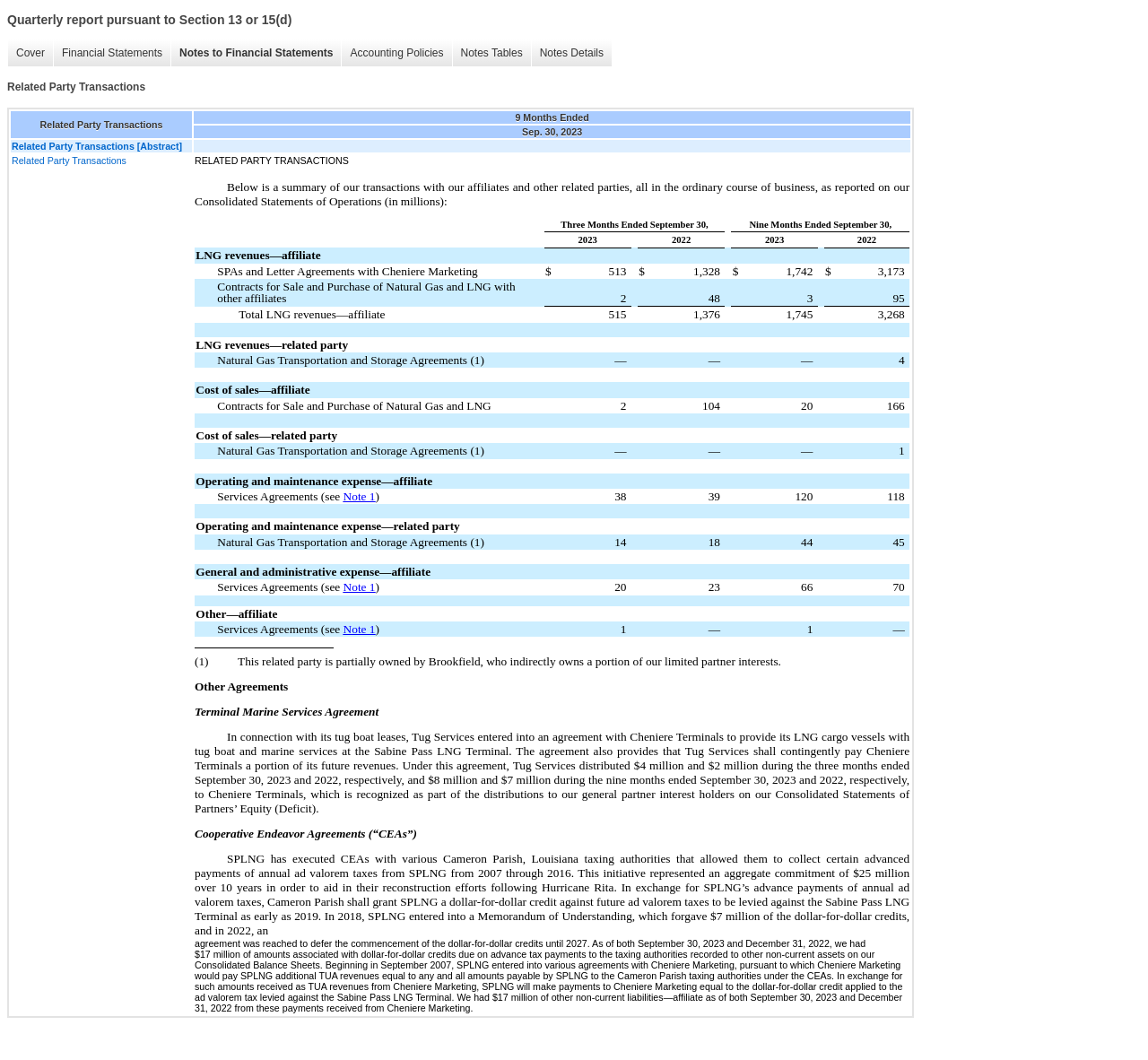Pinpoint the bounding box coordinates of the element that must be clicked to accomplish the following instruction: "Click on 'Cover'". The coordinates should be in the format of four float numbers between 0 and 1, i.e., [left, top, right, bottom].

[0.006, 0.037, 0.046, 0.063]